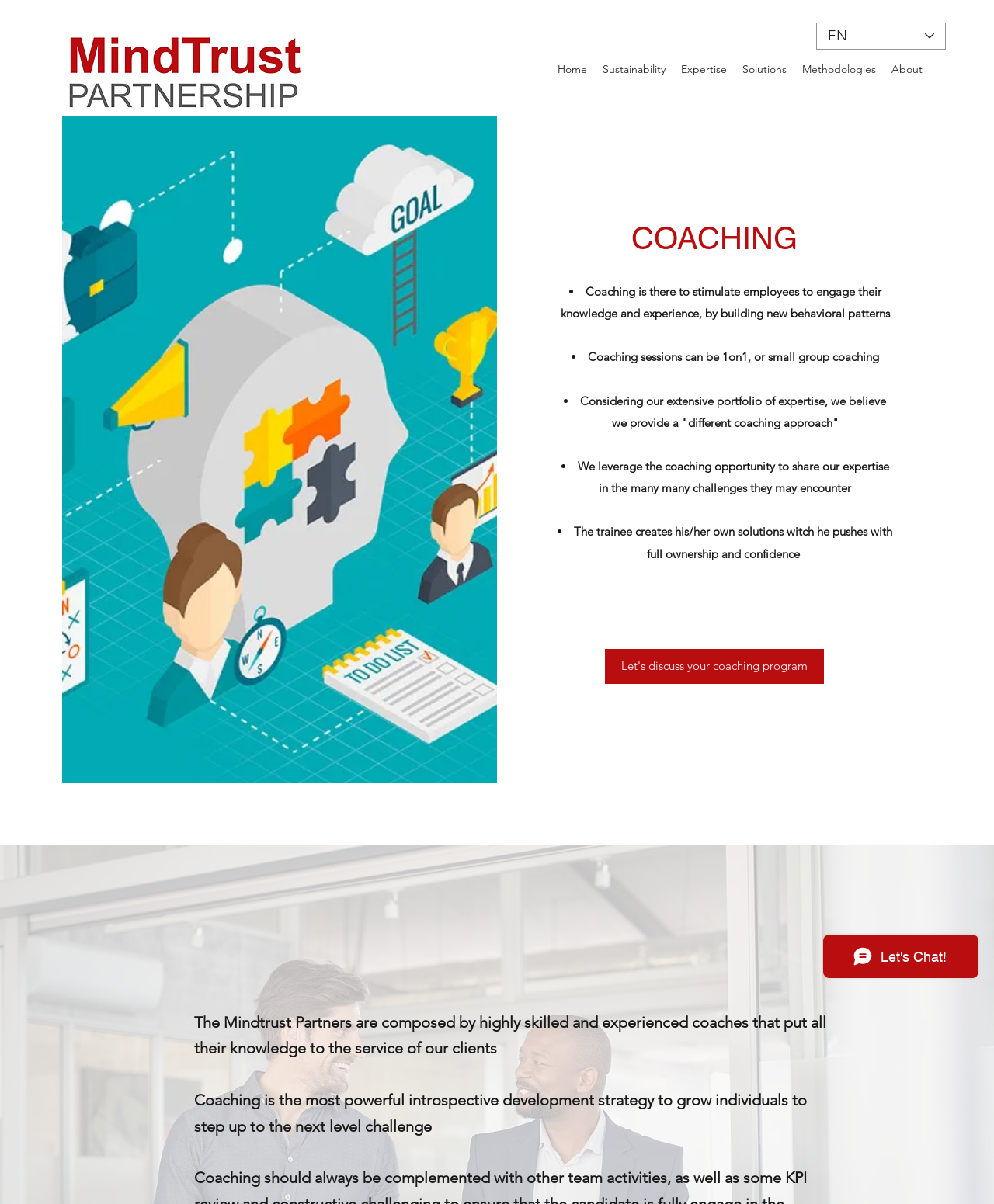Determine the bounding box coordinates of the clickable element necessary to fulfill the instruction: "Follow Elecwish on Facebook". Provide the coordinates as four float numbers within the 0 to 1 range, i.e., [left, top, right, bottom].

None